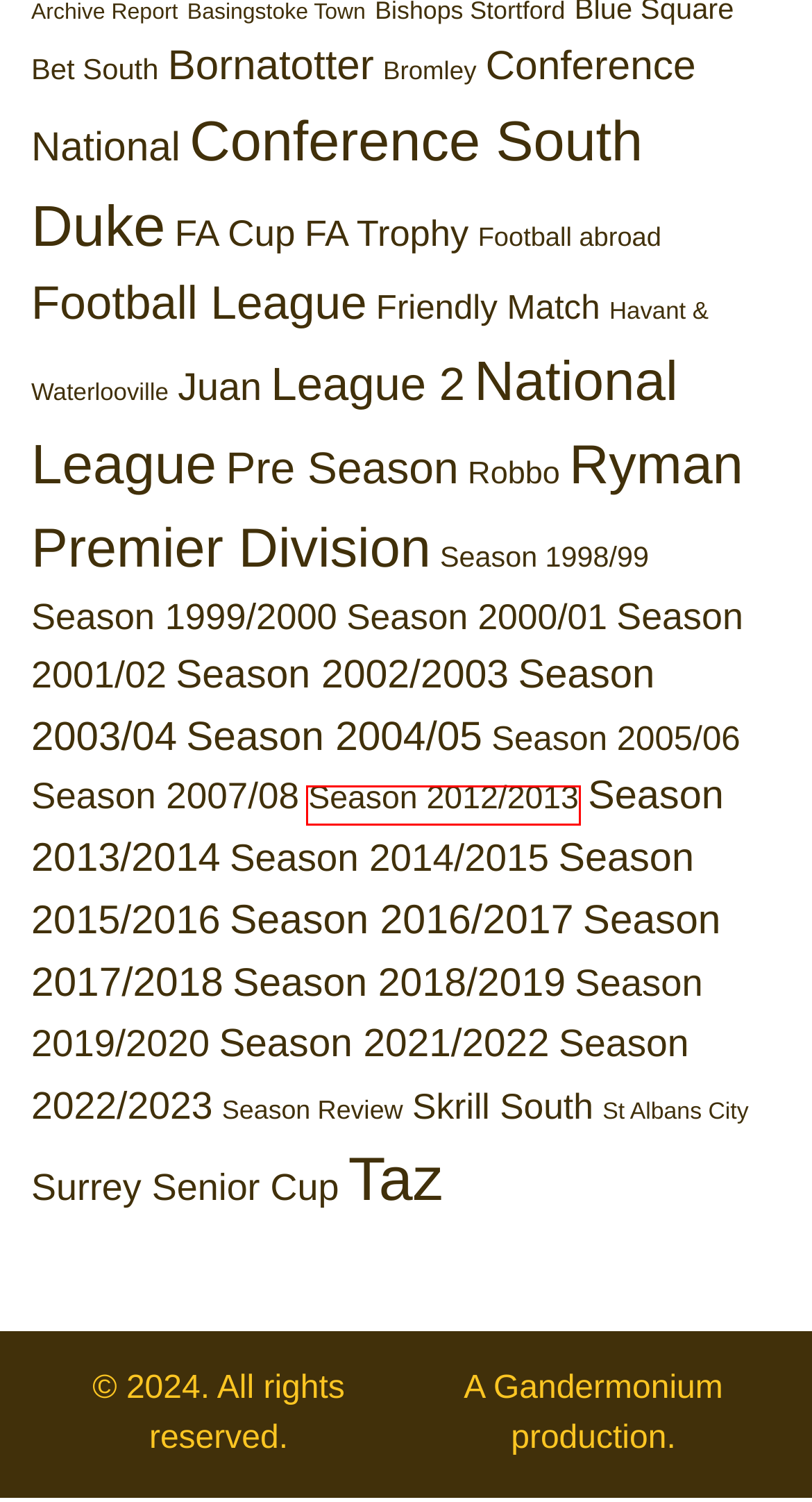You are looking at a screenshot of a webpage with a red bounding box around an element. Determine the best matching webpage description for the new webpage resulting from clicking the element in the red bounding box. Here are the descriptions:
A. Basingstoke Town Archives - Gandermonium
B. Taz Archives - Gandermonium
C. St Albans City Archives - Gandermonium
D. Season 2012/2013 Archives - Gandermonium
E. Season 1999/2000 Archives - Gandermonium
F. Season 2022/2023 Archives - Gandermonium
G. Season 1998/99 Archives - Gandermonium
H. Season 2002/2003 Archives - Gandermonium

D